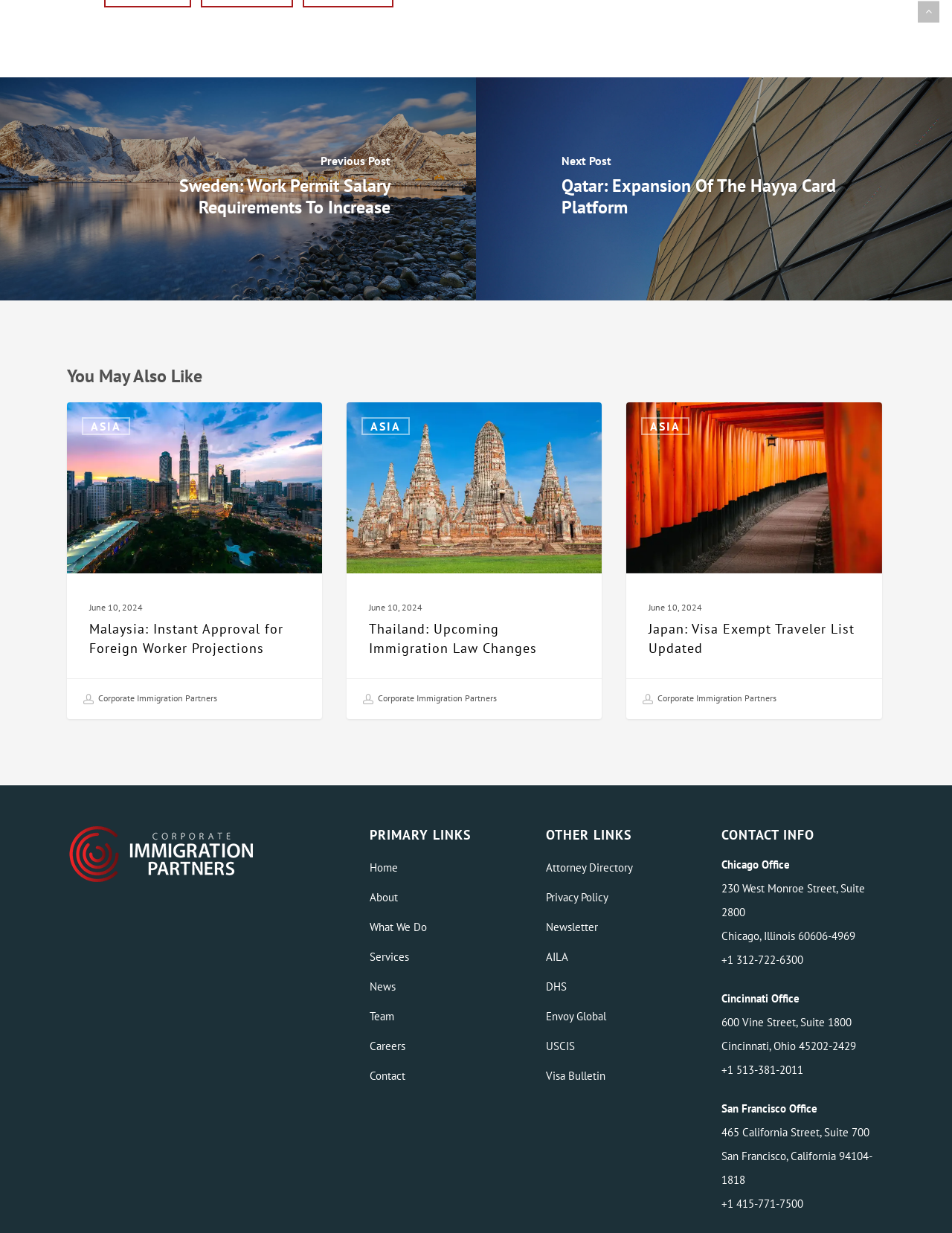Based on the image, give a detailed response to the question: What is the topic of the previous post?

I determined the answer by looking at the heading element with the text 'Previous Post Sweden: Work Permit Salary Requirements To Increase' and the link element with the text 'Sweden: Work Permit Salary Requirements to Increase'.